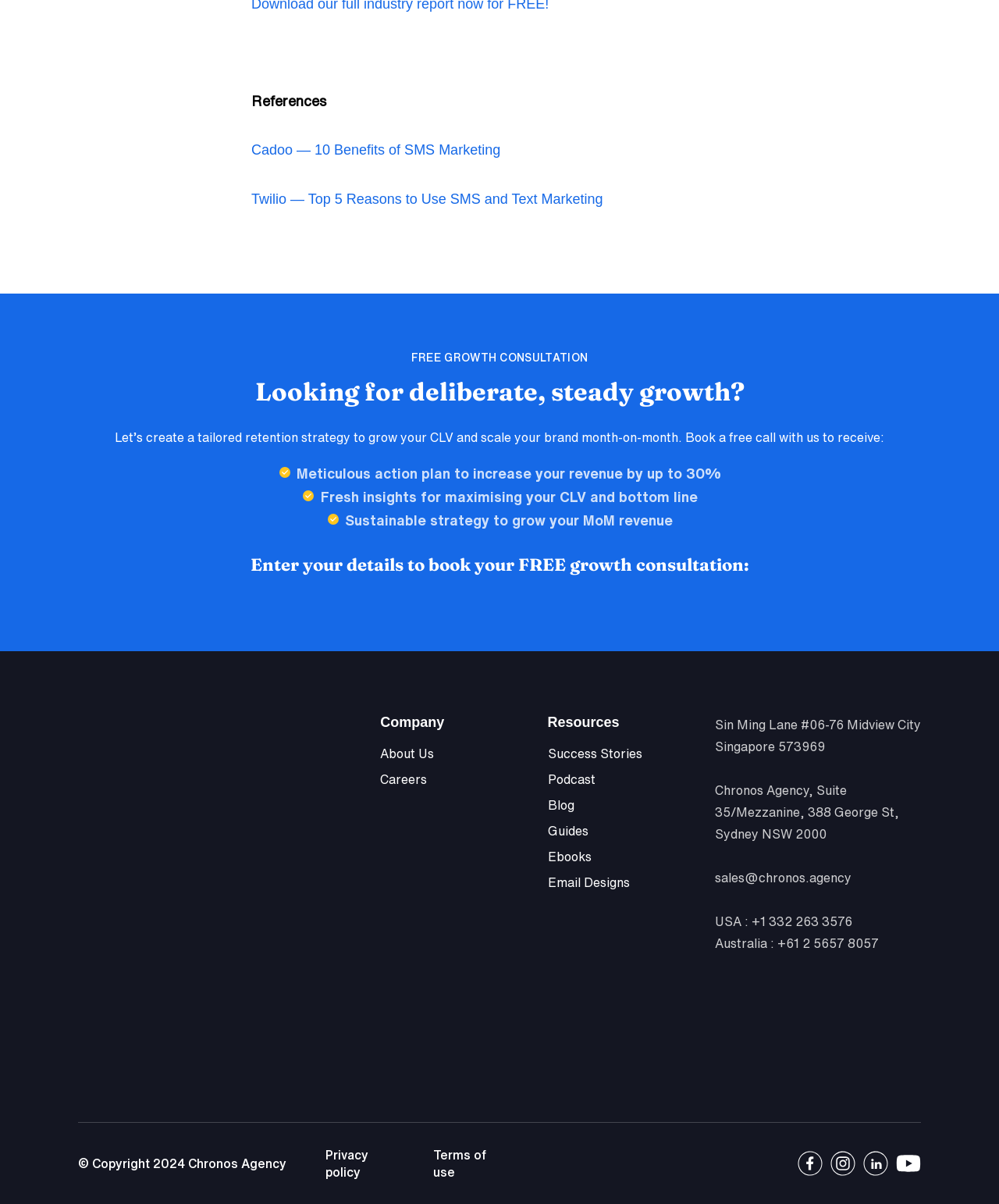Determine the bounding box coordinates of the clickable element necessary to fulfill the instruction: "Learn about the company". Provide the coordinates as four float numbers within the 0 to 1 range, i.e., [left, top, right, bottom].

[0.381, 0.593, 0.532, 0.607]